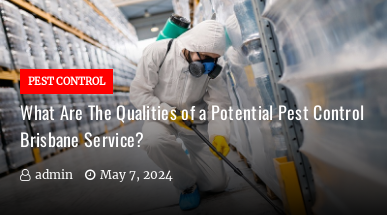Thoroughly describe what you see in the image.

The image features a person in protective gear, including gloves and a mask, engaged in a pest control task. They are carefully inspecting an area alongside what appears to be stacks of containers, highlighting the meticulous nature of pest management services. Overlaying the image is a bold red label that reads "PEST CONTROL," clearly indicating the focus of the content. The heading below asks, "What Are The Qualities of a Potential Pest Control Brisbane Service?" suggesting that the article will discuss important traits and standards for pest control providers, particularly in the Brisbane area. Additionally, the date indicates the post was published on May 7, 2024, under the category of pest control, with "admin" listed as the author. This combination of visual and text elements emphasizes the significance of professional pest control practices in maintaining a safe and healthy environment.